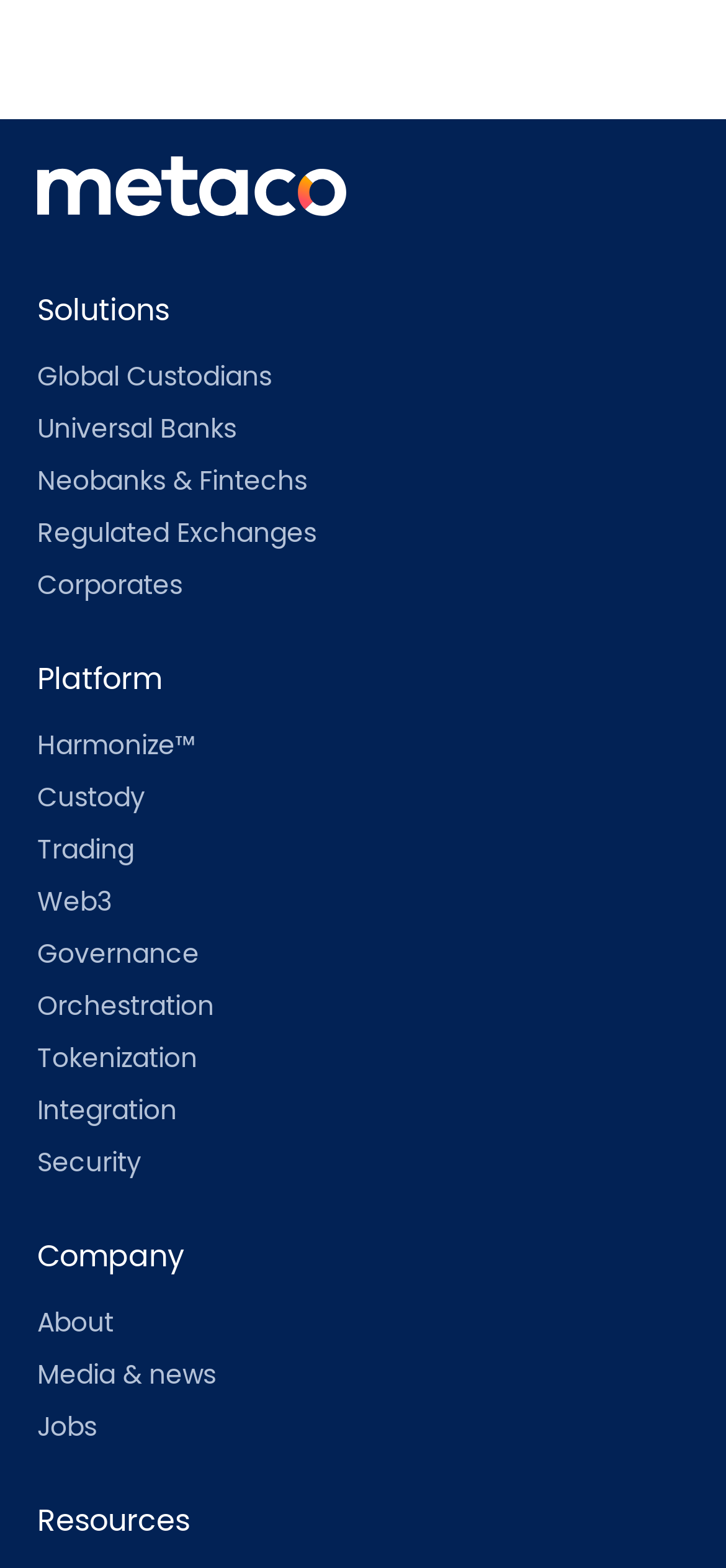Based on the image, provide a detailed and complete answer to the question: 
What is the first item in the Platform category?

By examining the webpage, I can see that the Platform category has several items, and the first item is Harmonize™, which is located at the top of the category.